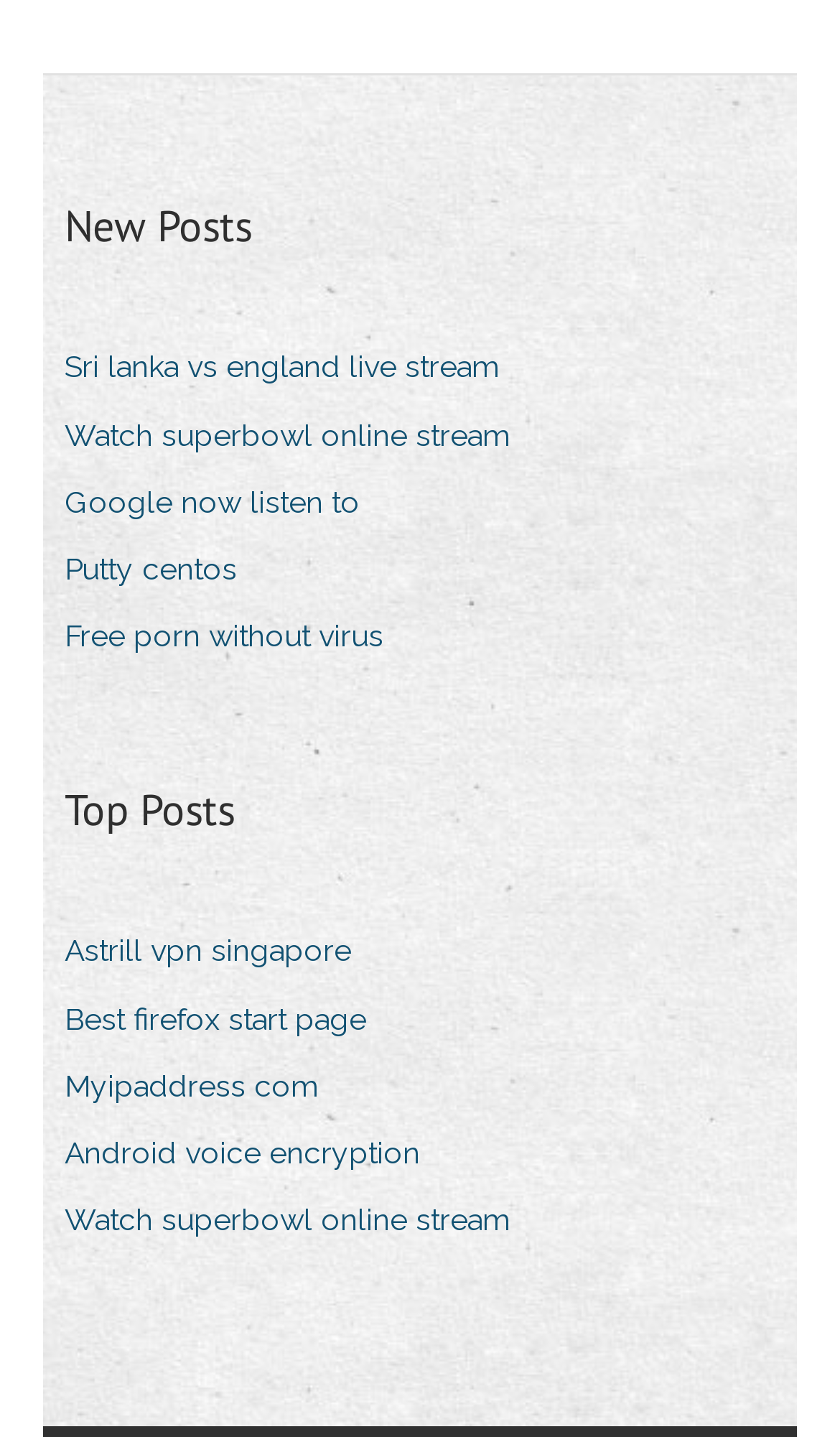Locate the bounding box of the user interface element based on this description: "Android voice encryption".

[0.077, 0.783, 0.538, 0.823]